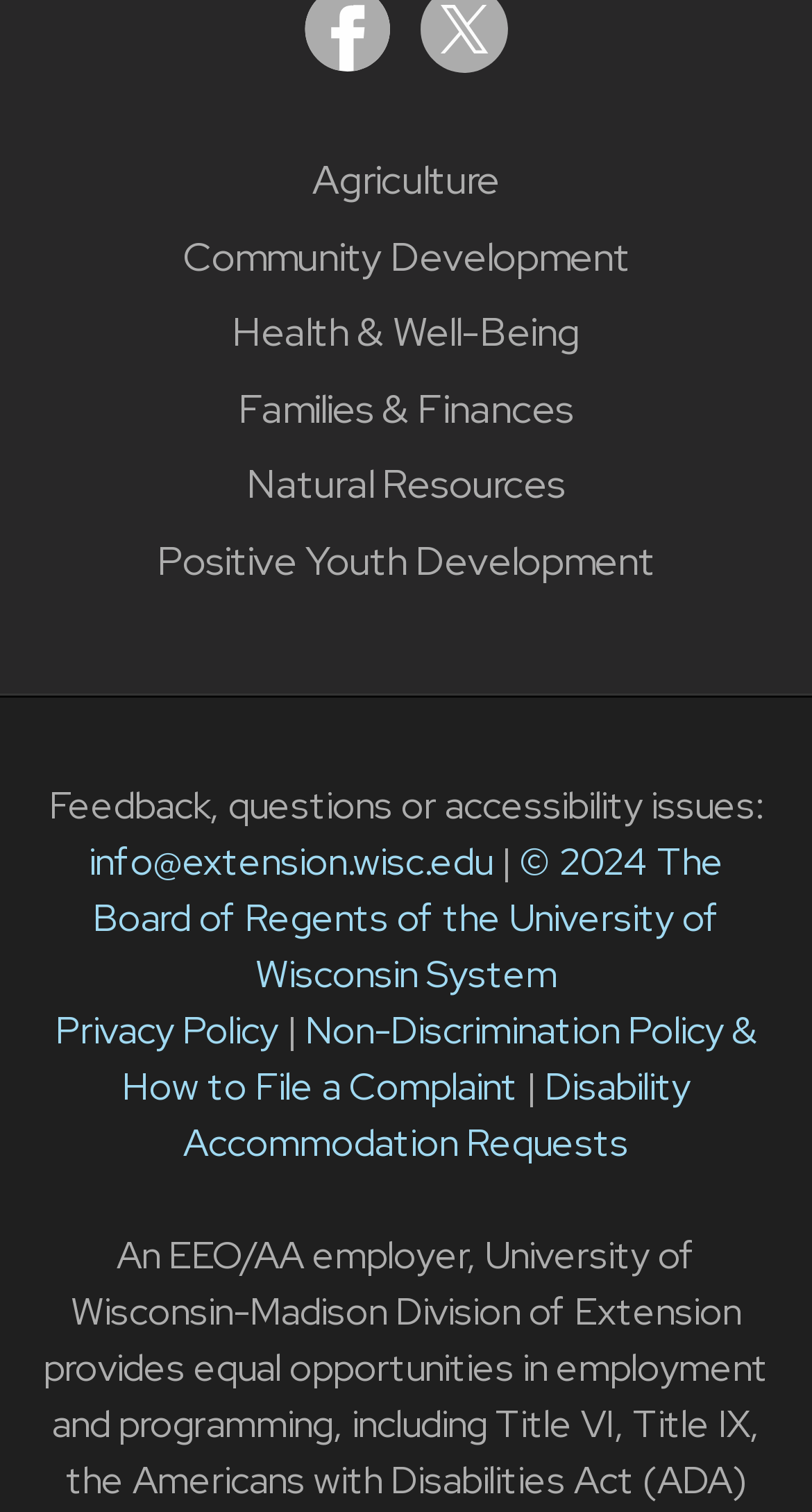Show the bounding box coordinates of the element that should be clicked to complete the task: "Request Disability Accommodation".

[0.226, 0.702, 0.85, 0.771]